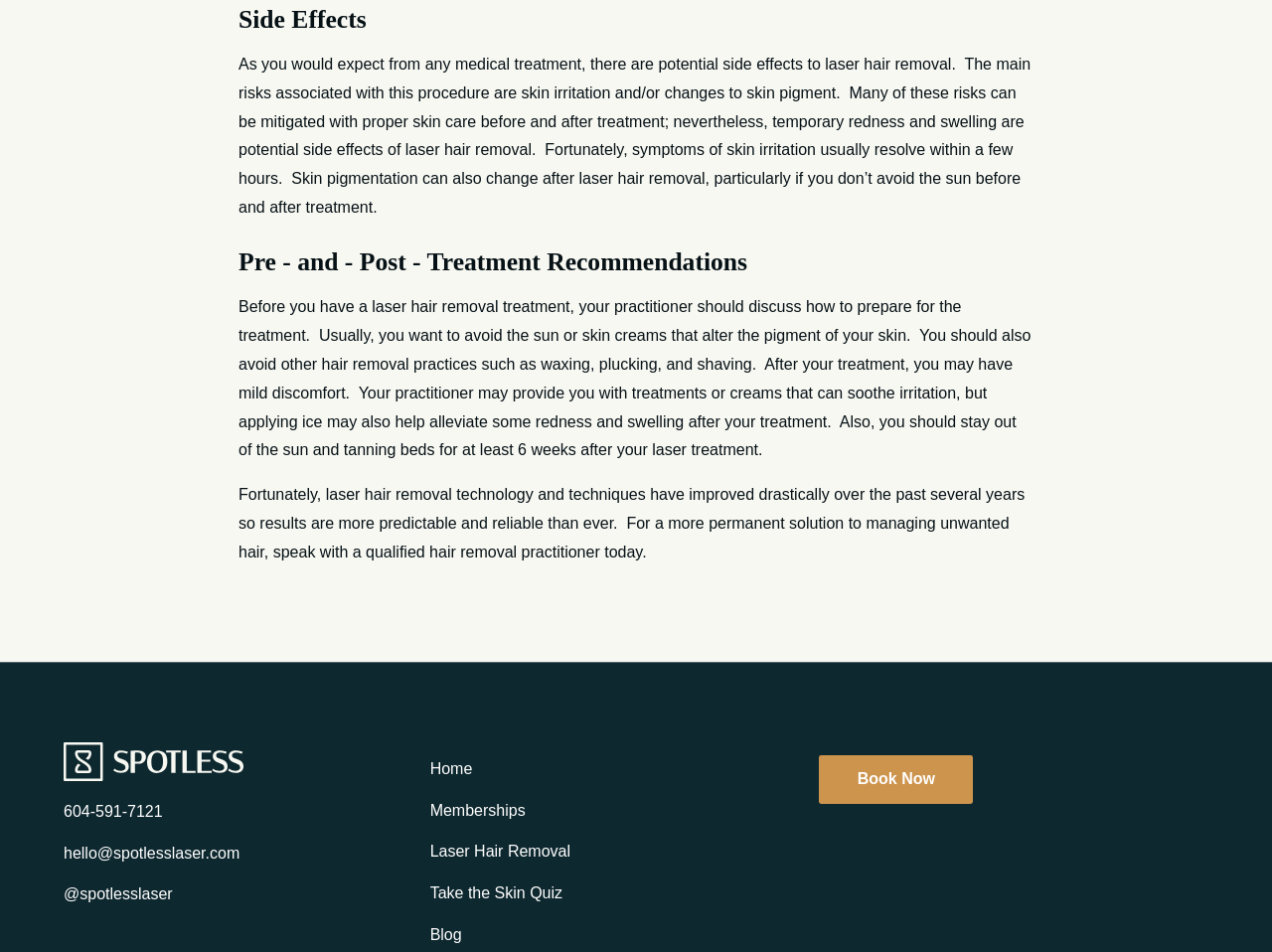What is the main risk associated with laser hair removal?
Refer to the image and provide a one-word or short phrase answer.

Skin irritation